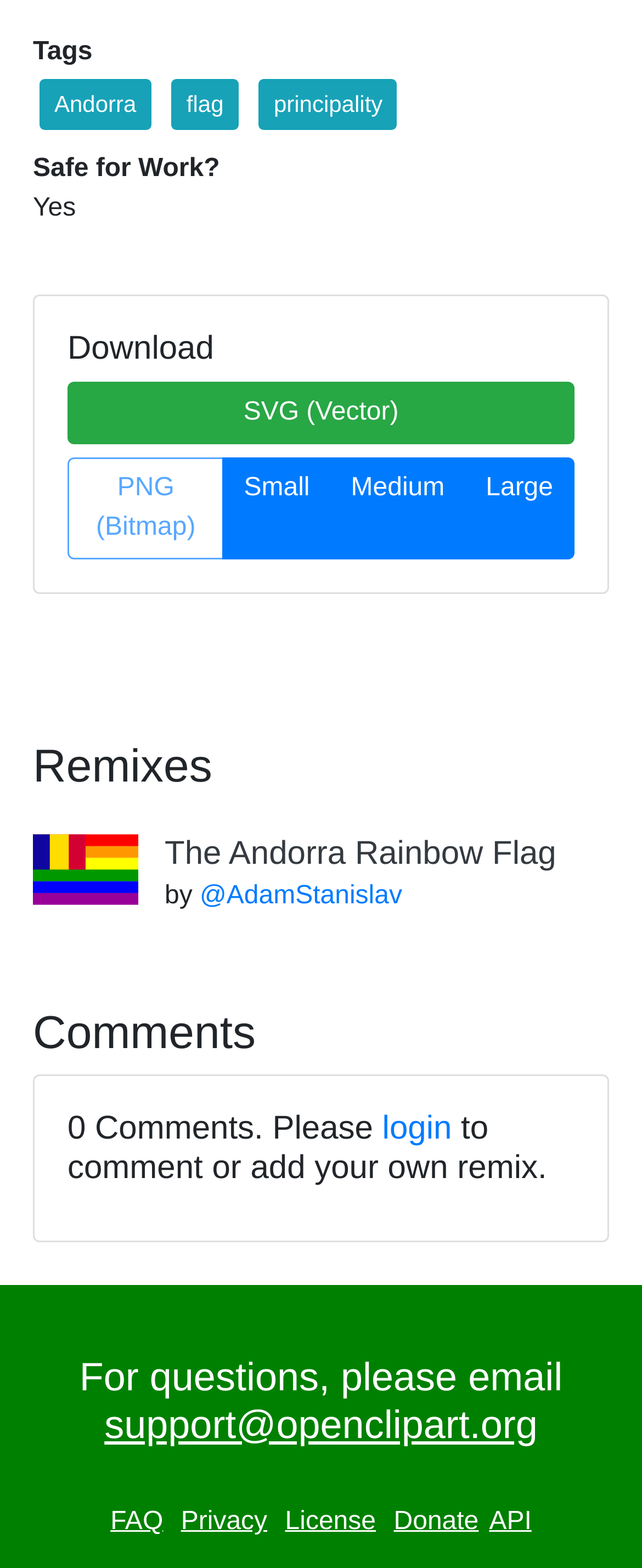Find the bounding box coordinates of the element's region that should be clicked in order to follow the given instruction: "View the FAQ". The coordinates should consist of four float numbers between 0 and 1, i.e., [left, top, right, bottom].

[0.164, 0.958, 0.262, 0.983]